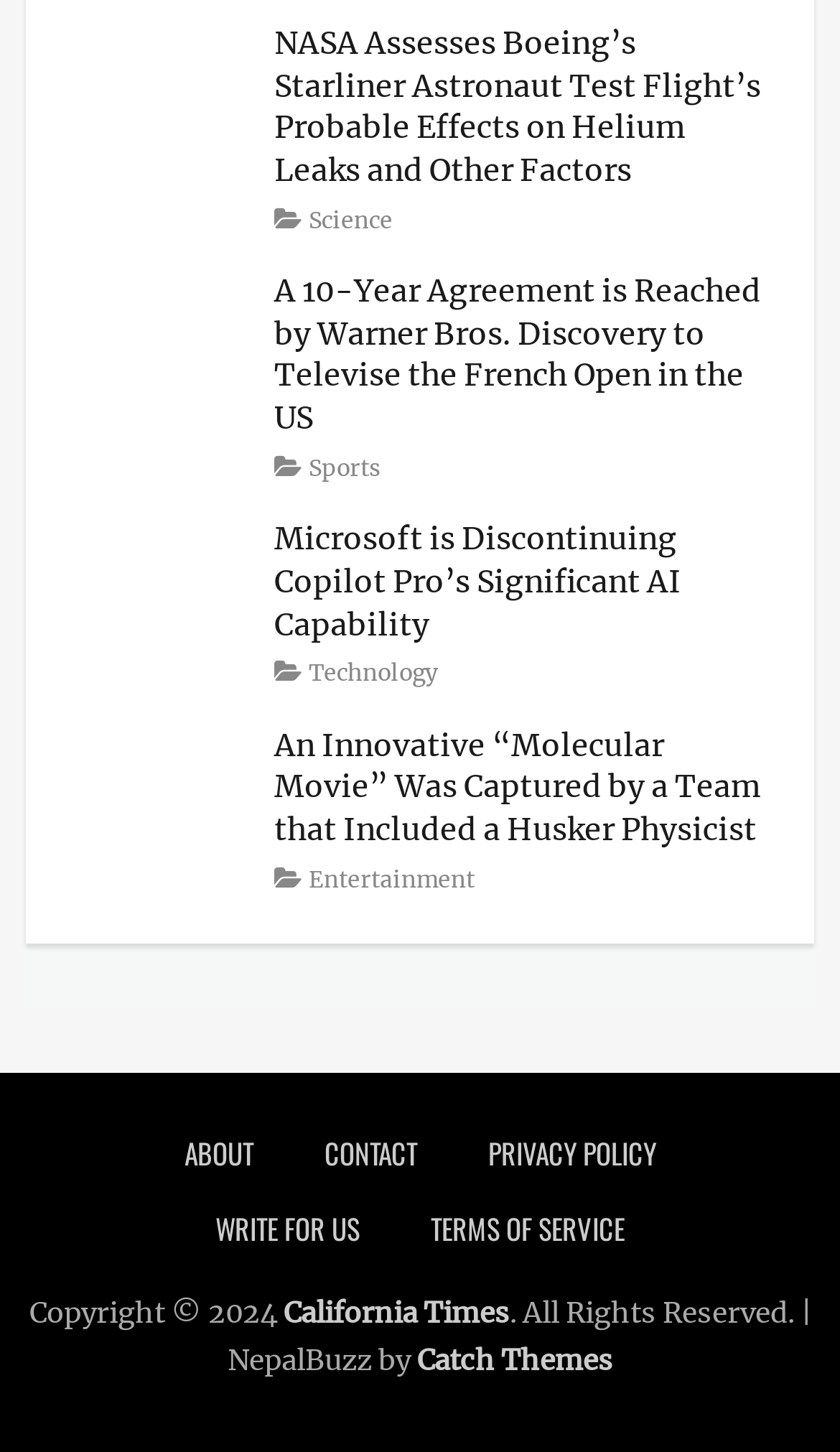Identify the bounding box for the UI element specified in this description: "June 12, 2024June 12, 2024". The coordinates must be four float numbers between 0 and 1, formatted as [left, top, right, bottom].

[0.545, 0.453, 0.611, 0.554]